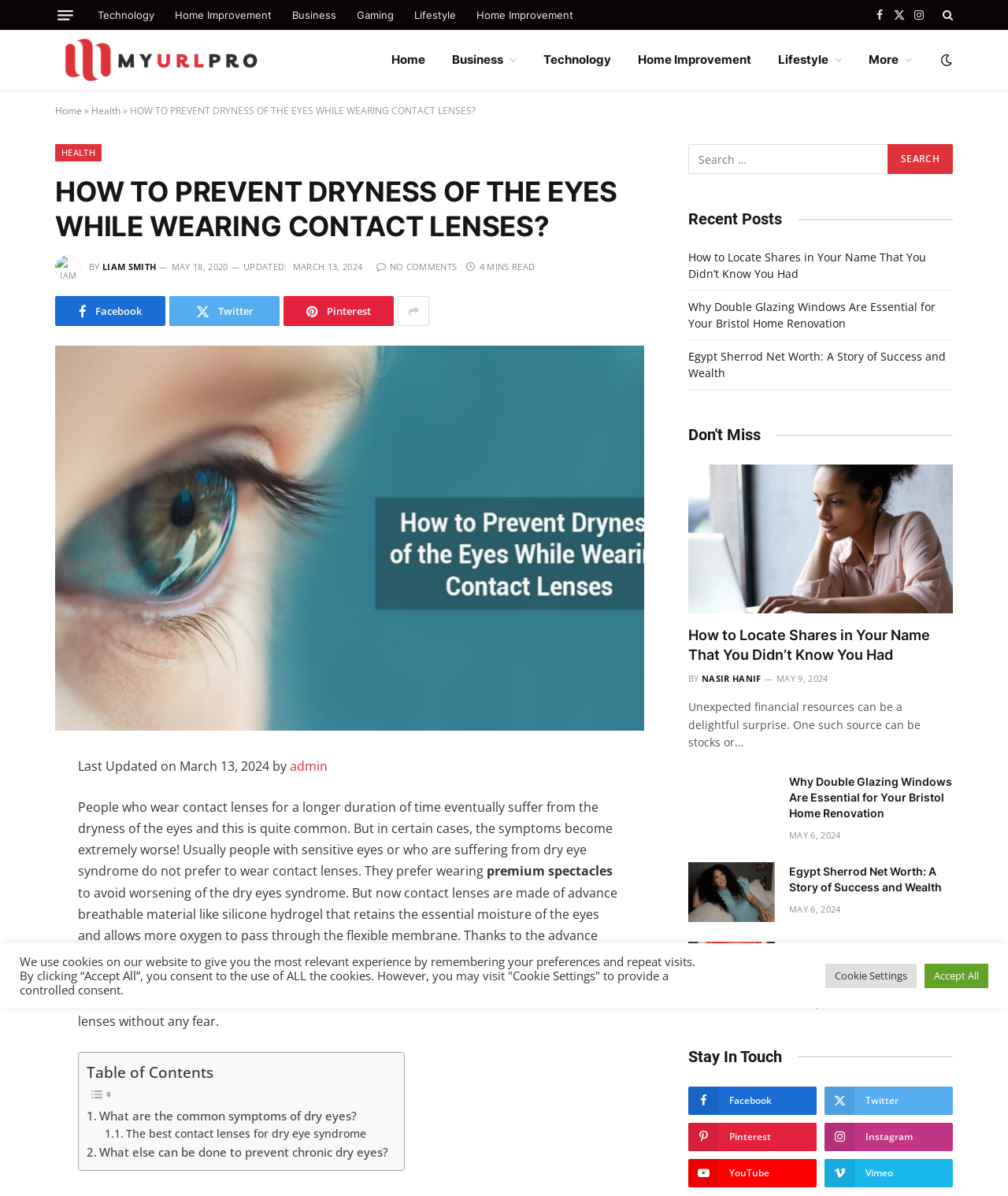Could you please study the image and provide a detailed answer to the question:
What is the category of the article?

The category of the article can be determined by looking at the section above the title, which lists the categories 'Home', 'Business', 'Technology', 'Lifestyle', and 'Health', and the article is categorized under 'Health'.